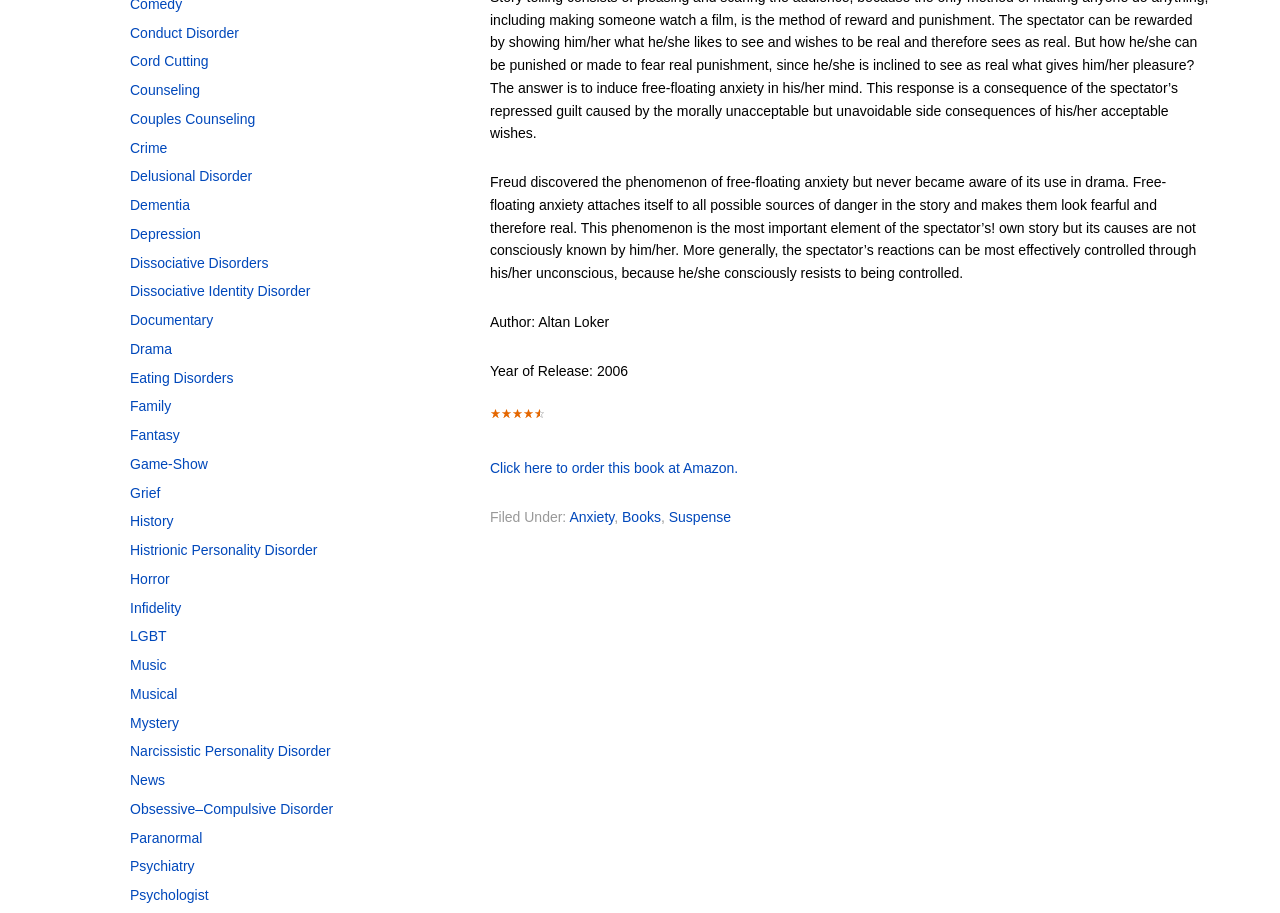How many categories are listed in the footer section?
Please answer using one word or phrase, based on the screenshot.

14